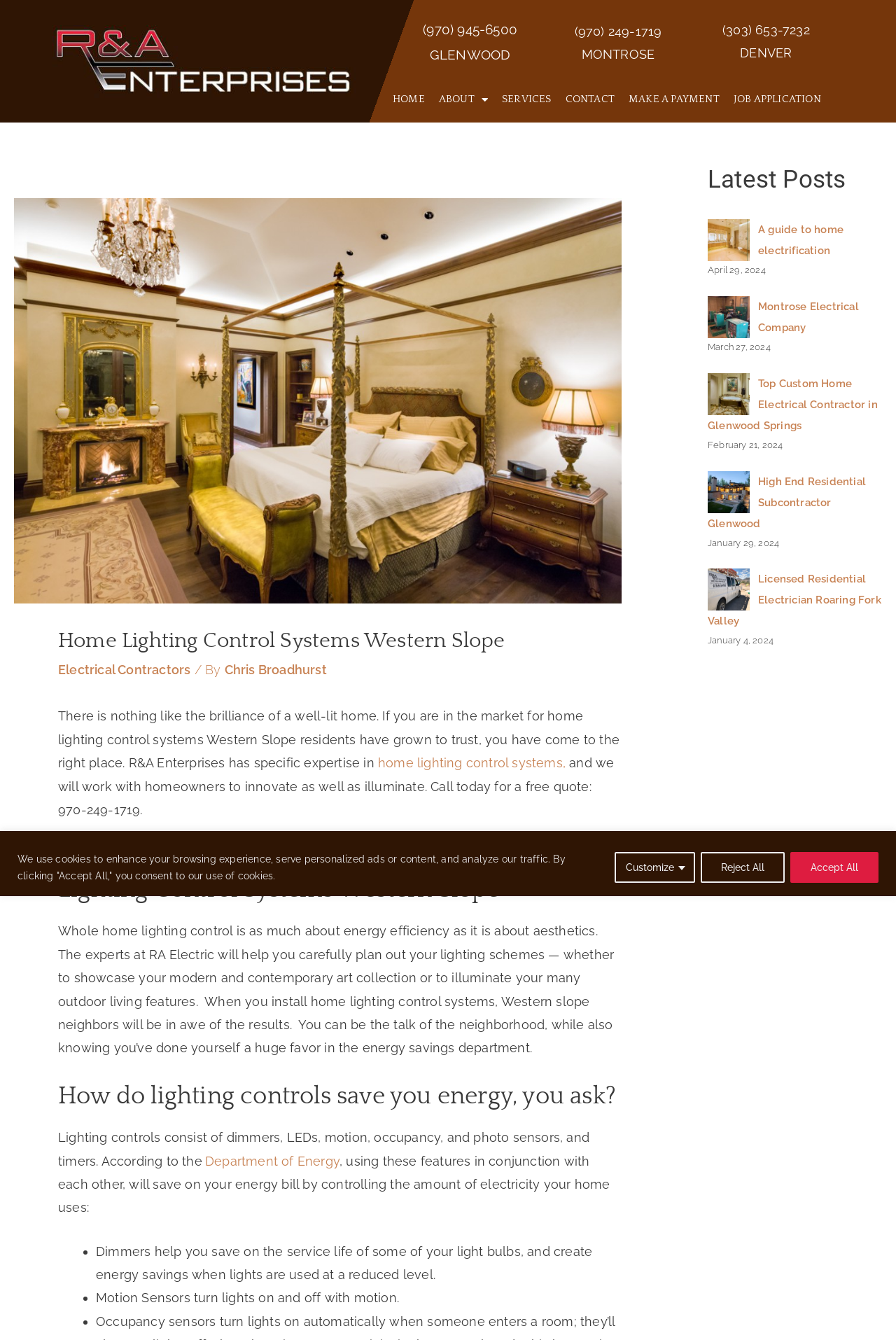Analyze and describe the webpage in a detailed narrative.

This webpage is about R&A Enterprises, a company that specializes in home lighting control systems in Western Slope, Colorado. At the top of the page, there is a cookie consent banner with three buttons: Customize, Reject All, and Accept All. Below the banner, there is a logo image of R&A Enterprises, followed by a phone number and three location names: Glenwood, Montrose, and Denver.

The main content of the page is divided into two sections. The left section has a navigation menu with links to HOME, ABOUT, SERVICES, CONTACT, MAKE A PAYMENT, and JOB APPLICATION. Below the menu, there is a header with the company name and a brief description of their services. The main content of this section is a paragraph about the importance of home lighting control systems, followed by a heading and several paragraphs about the benefits of these systems, including energy efficiency and aesthetics.

The right section of the page has a heading "Latest Posts" and features a list of five blog posts with images, titles, and dates. Each post has a link to read more. The dates of the posts range from January 4, 2024, to April 29, 2024.

Throughout the page, there are several calls to action, including a phone number and a link to make a payment. The overall design of the page is clean and easy to navigate, with a focus on providing information about R&A Enterprises and their services.